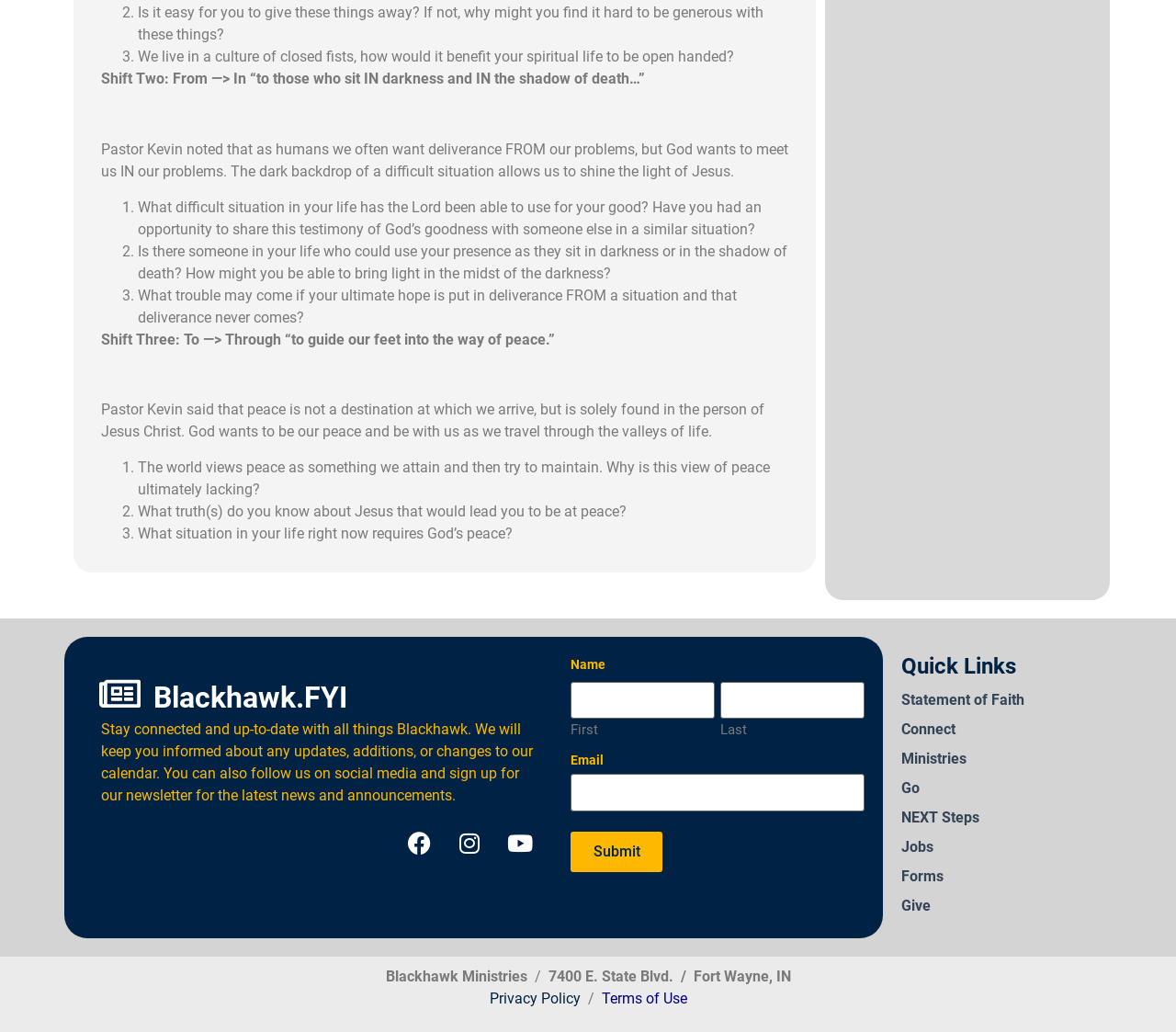Please identify the bounding box coordinates of the element that needs to be clicked to execute the following command: "Read the 'Statement of Faith'". Provide the bounding box using four float numbers between 0 and 1, formatted as [left, top, right, bottom].

[0.766, 0.665, 0.93, 0.692]